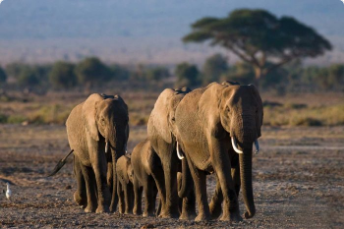Where are travelers invited to experience nature's splendor?
Based on the screenshot, provide a one-word or short-phrase response.

Katavi National Park or Mahale Mountains